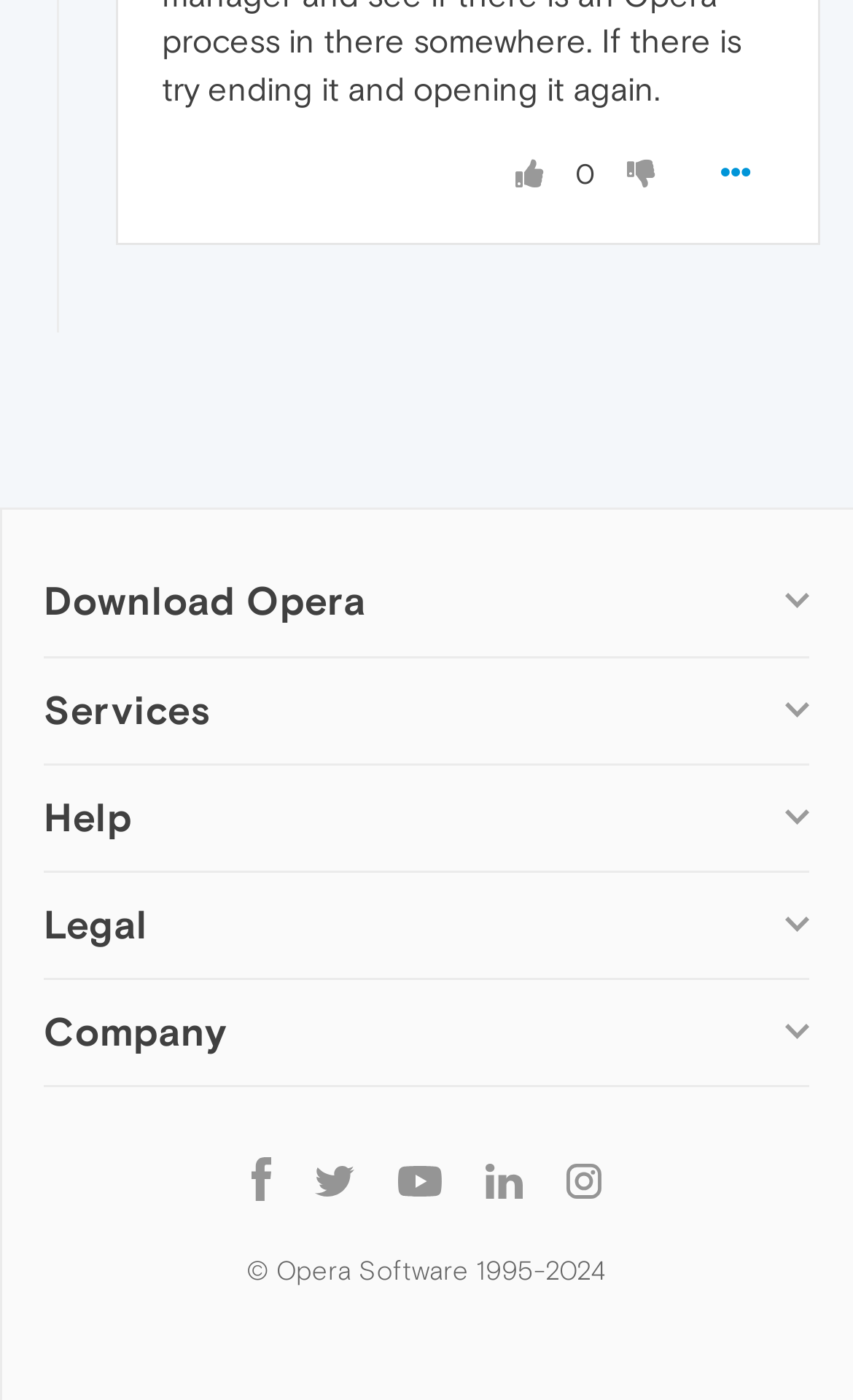Provide the bounding box coordinates for the UI element that is described by this text: "EULA". The coordinates should be in the form of four float numbers between 0 and 1: [left, top, right, bottom].

[0.051, 0.836, 0.131, 0.857]